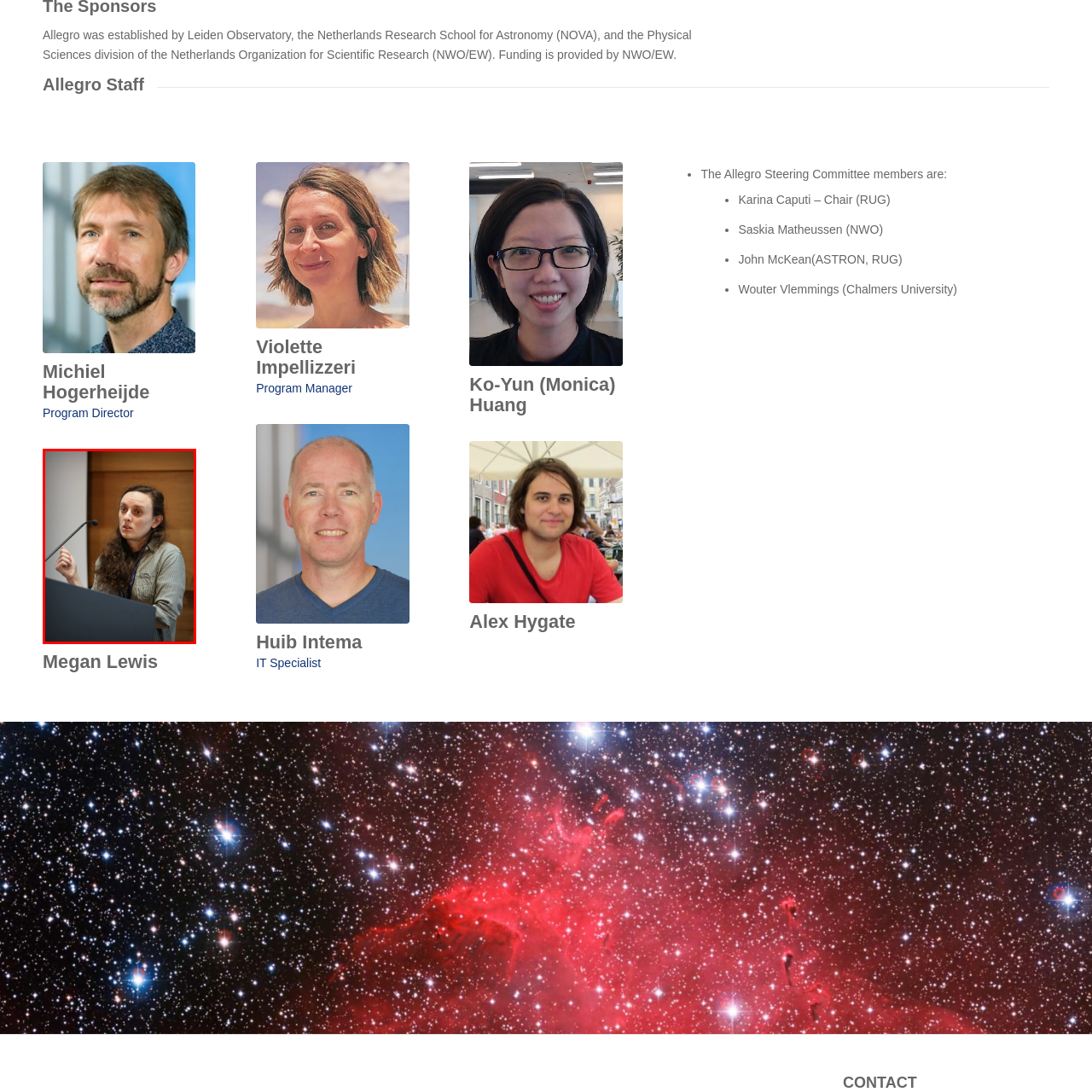Concentrate on the image area surrounded by the red border and answer the following question comprehensively: What is the color of Megan's shirt?

The caption specifically describes Megan as wearing a 'casual green shirt', which suggests that the color of her shirt is green.